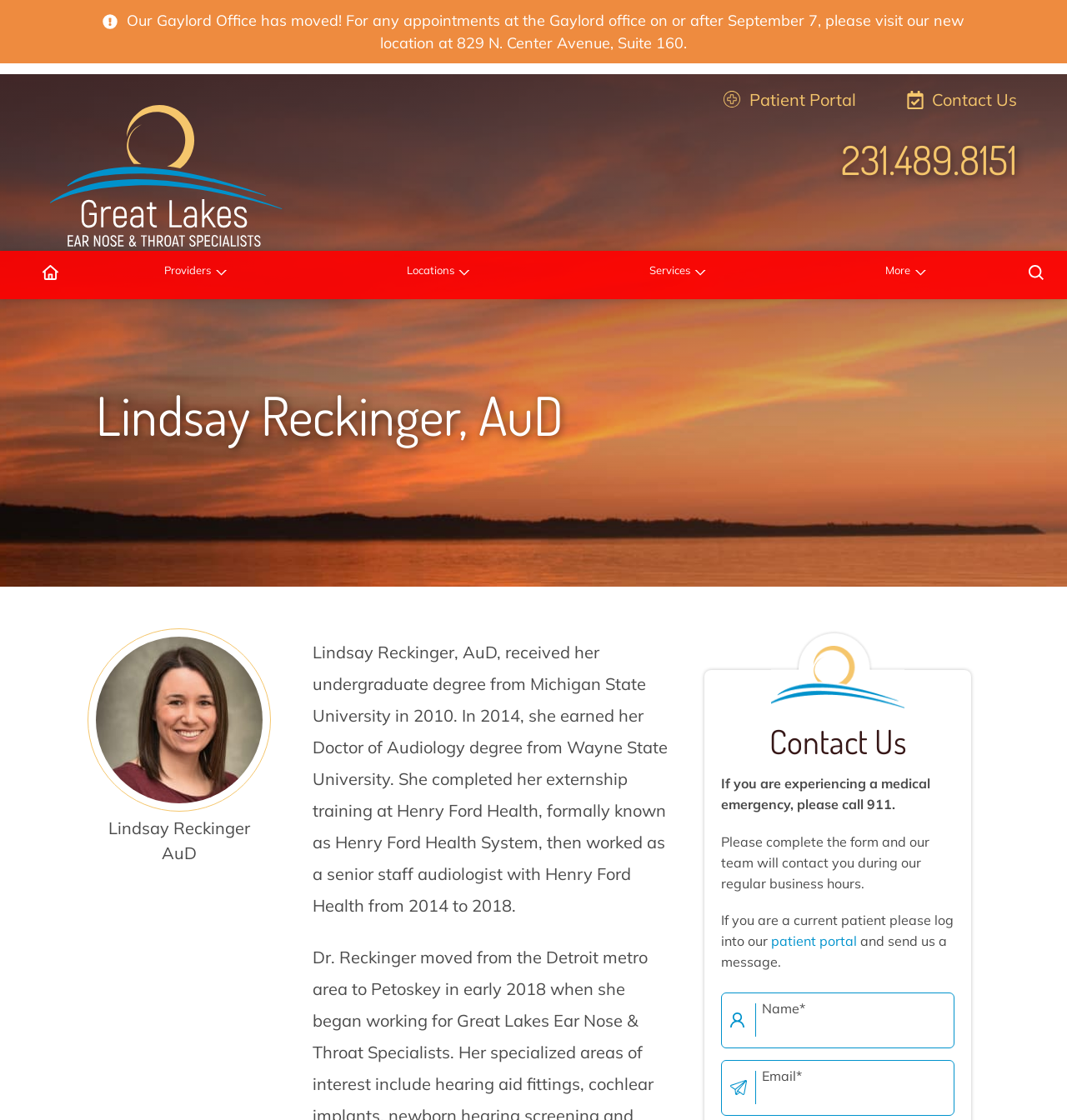Write a detailed summary of the webpage.

This webpage is about Lindsay Reckinger, AuD, a specialist at Great Lakes ENT Specialists. At the top of the page, there is a notice about the Gaylord office moving to a new location. Below this notice, there are three links: "Great Lakes ENT Specialists Home", "Patient Portal", and "Contact Us". The "Great Lakes ENT Specialists Home" link has an image beside it.

On the top navigation bar, there is a horizontal menu with six items: "Home", "Providers", "Locations", "Services", "More", and "Search". Each item has an image beside it, except for "More".

The main content of the page is divided into two sections. The first section is about Dr. Reckinger's biography, including her education and work experience. There are two paragraphs of text describing her background.

The second section is a "Contact Us" form. It has a heading "Contact Us" and a note about medical emergencies. Below this, there is a form with fields for "Name", "Email", and "Phone", each marked as required. There is also a link to the patient portal and a message about logging in to send a message.

At the bottom of the page, there is a call-to-action link to call the office at 231.489.8151.